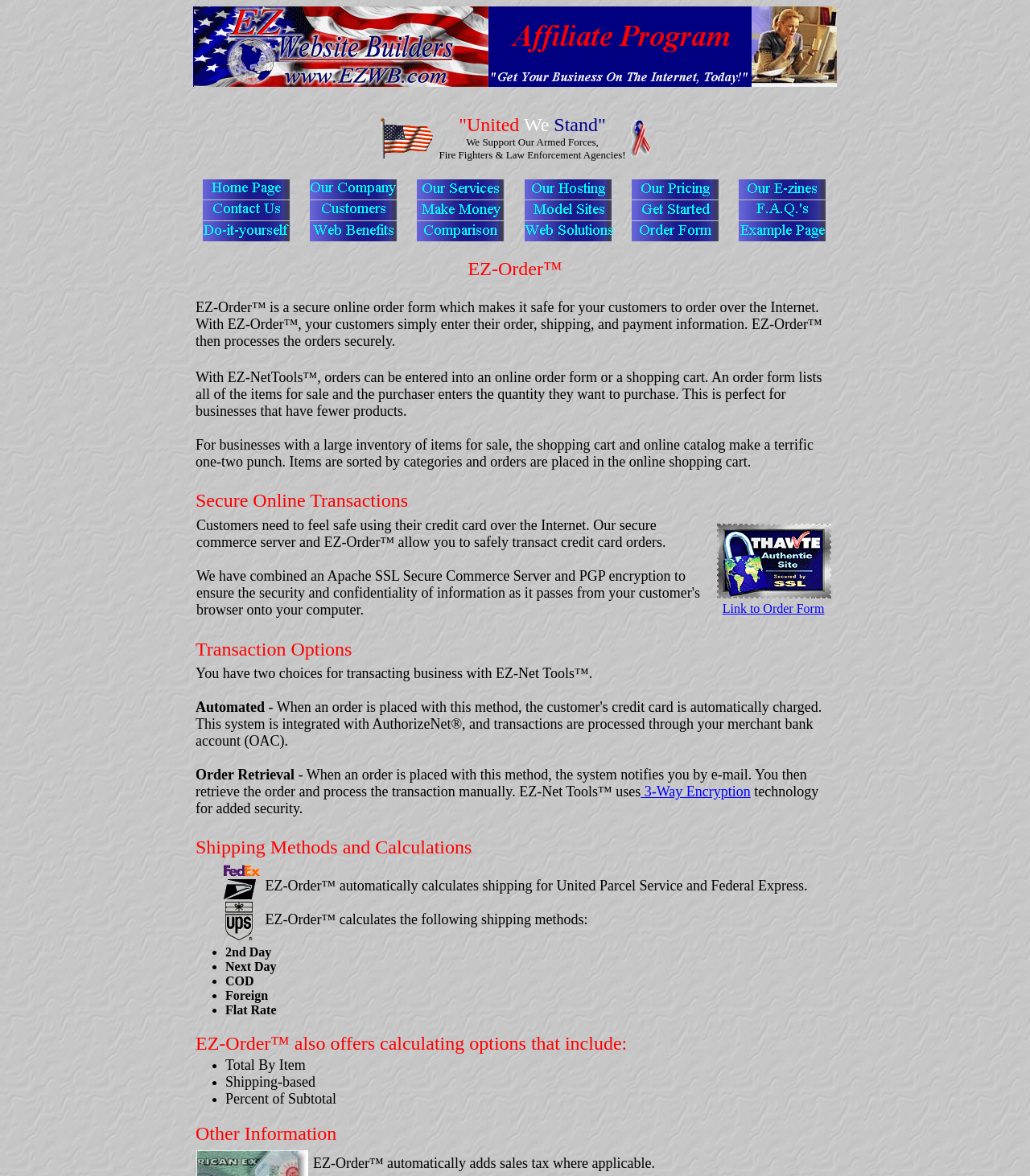Specify the bounding box coordinates of the region I need to click to perform the following instruction: "Learn about Our Services". The coordinates must be four float numbers in the range of 0 to 1, i.e., [left, top, right, bottom].

[0.396, 0.153, 0.5, 0.17]